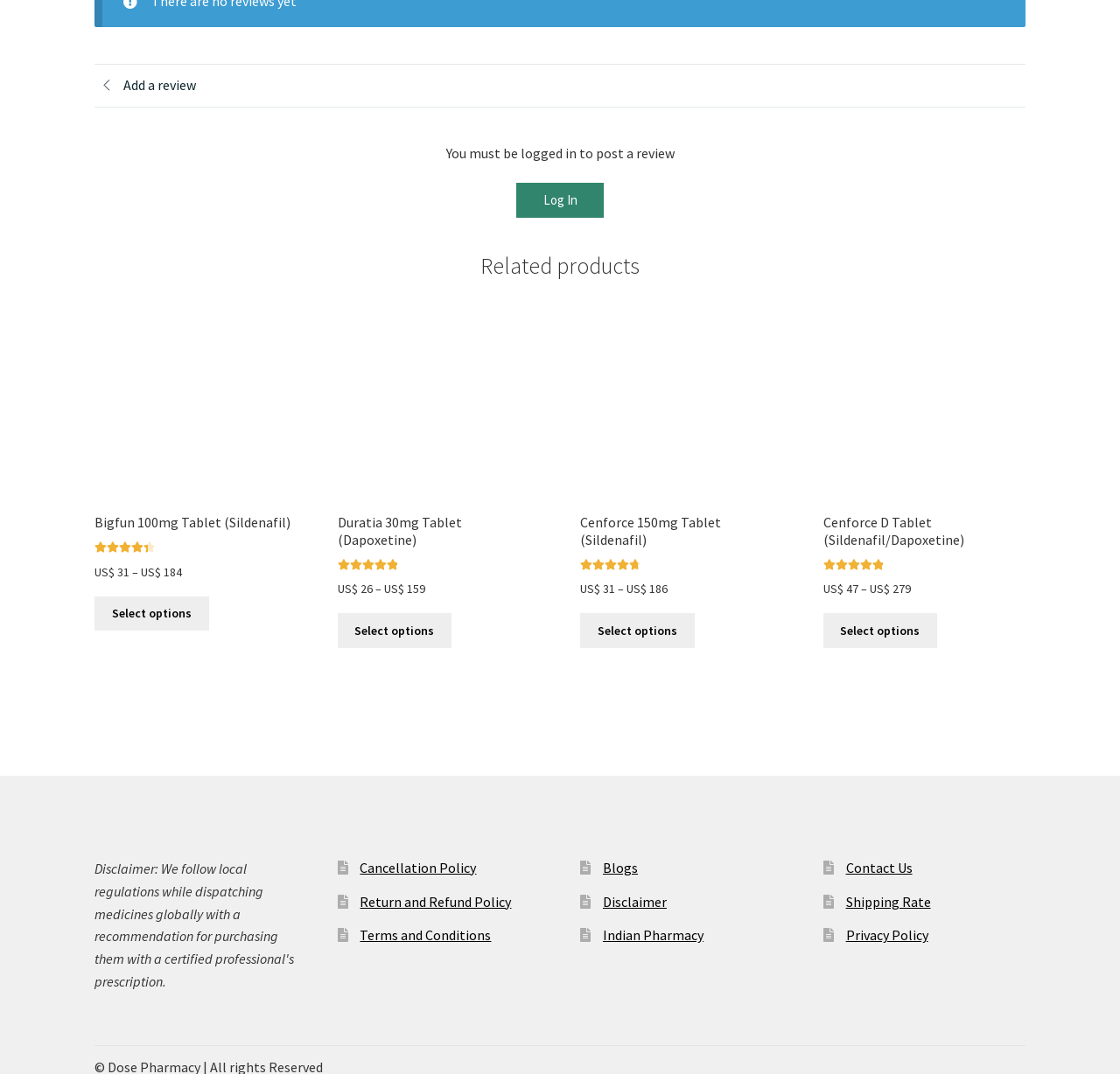Using the information shown in the image, answer the question with as much detail as possible: What is the price range of Cenforce D Tablet?

I found the link with the text 'Cenforce D Tablet' and looked at the prices listed next to it, which are 'US$ 47 – US$ 279'.